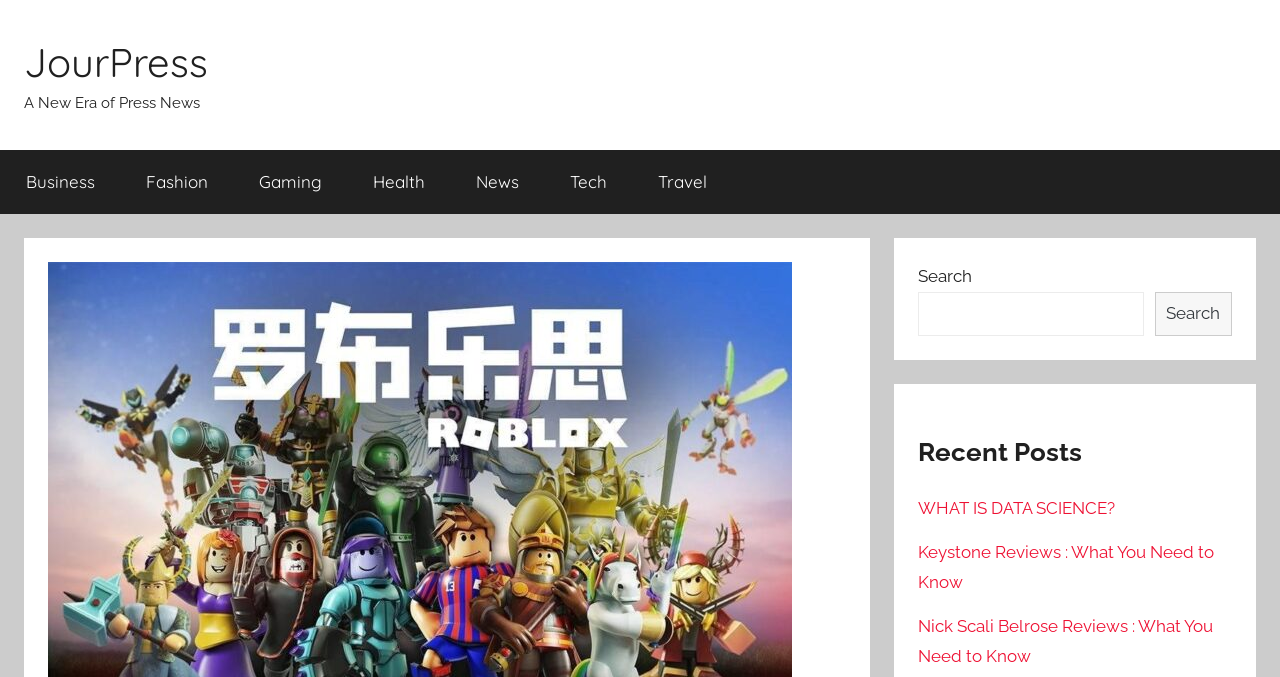Provide a thorough description of the webpage's content and layout.

The webpage is about C3h8 Roblox, with a focus on a multiplayer game called Apeirophobia. At the top left, there is a link to "JourPress" and a static text "A New Era of Press News" positioned closely together. Below them, there is a primary navigation menu with seven links: "Business", "Fashion", "Gaming", "Health", "News", "Tech", and "Travel", arranged horizontally from left to right.

On the right side of the page, there is a search bar with a label "Search" and a search button. Above the search bar, there is a heading "Recent Posts". Below the search bar, there are three links to recent posts, including "WHAT IS DATA SCIENCE?", "Keystone Reviews : What You Need to Know", and "Nick Scali Belrose Reviews : What You Need to Know", stacked vertically.